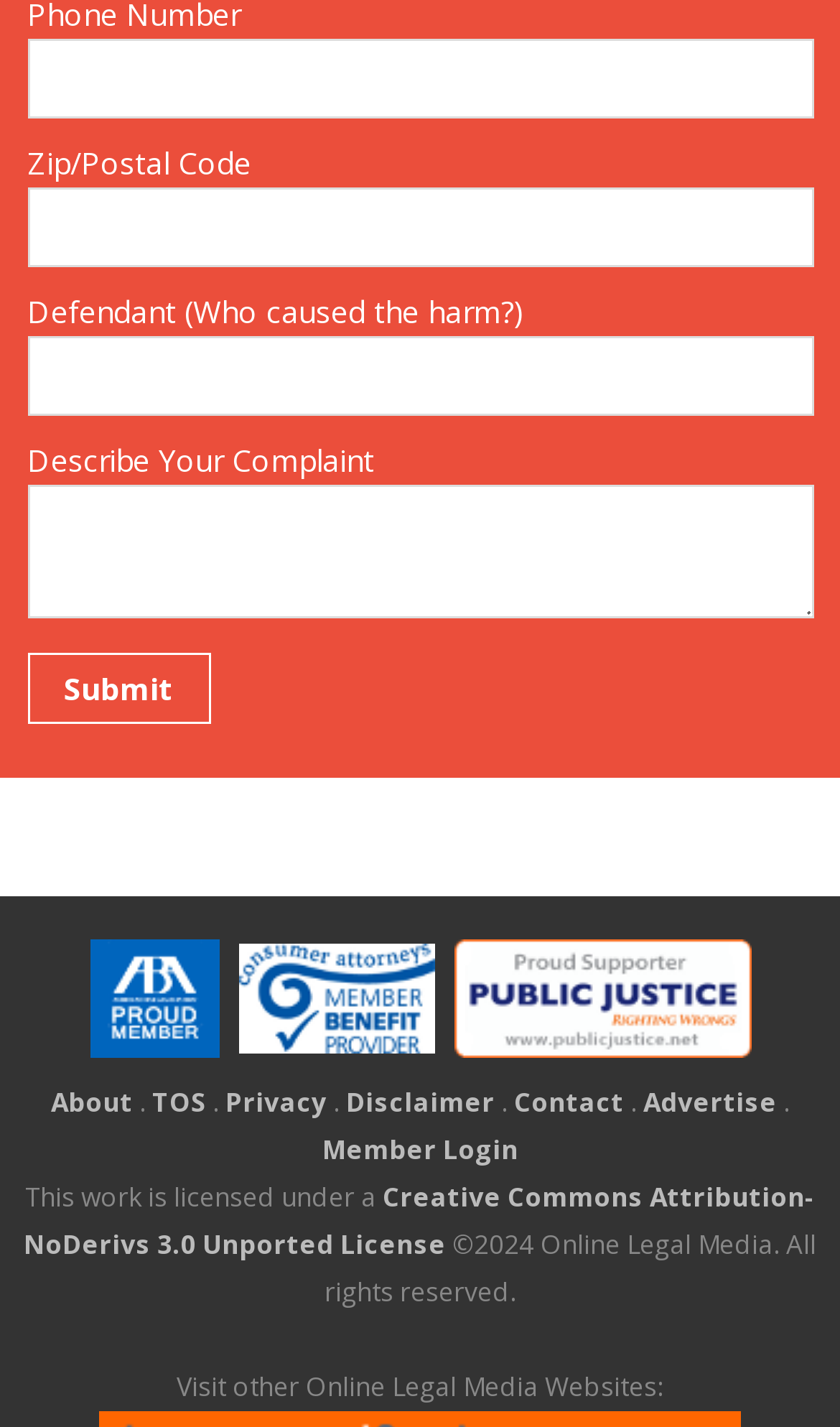Determine the coordinates of the bounding box for the clickable area needed to execute this instruction: "Enter phone number".

[0.033, 0.028, 0.97, 0.084]